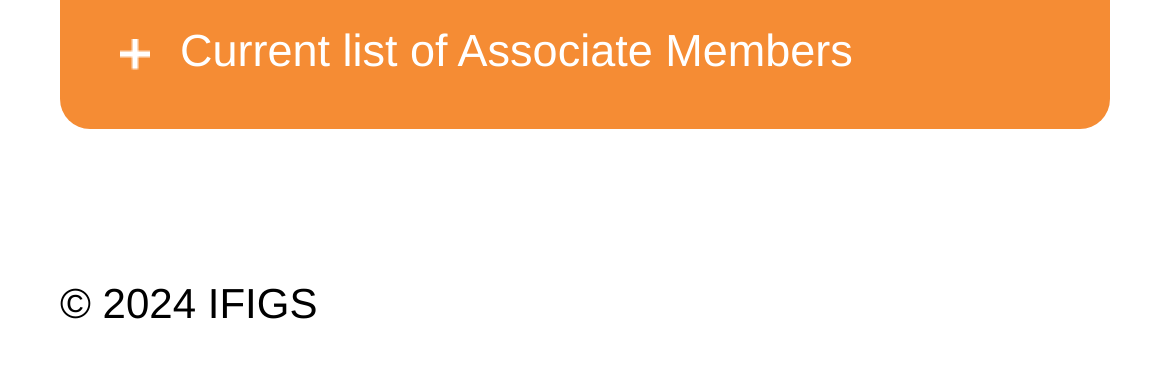What is the copyright year mentioned in the footer?
Using the image as a reference, answer with just one word or a short phrase.

2024